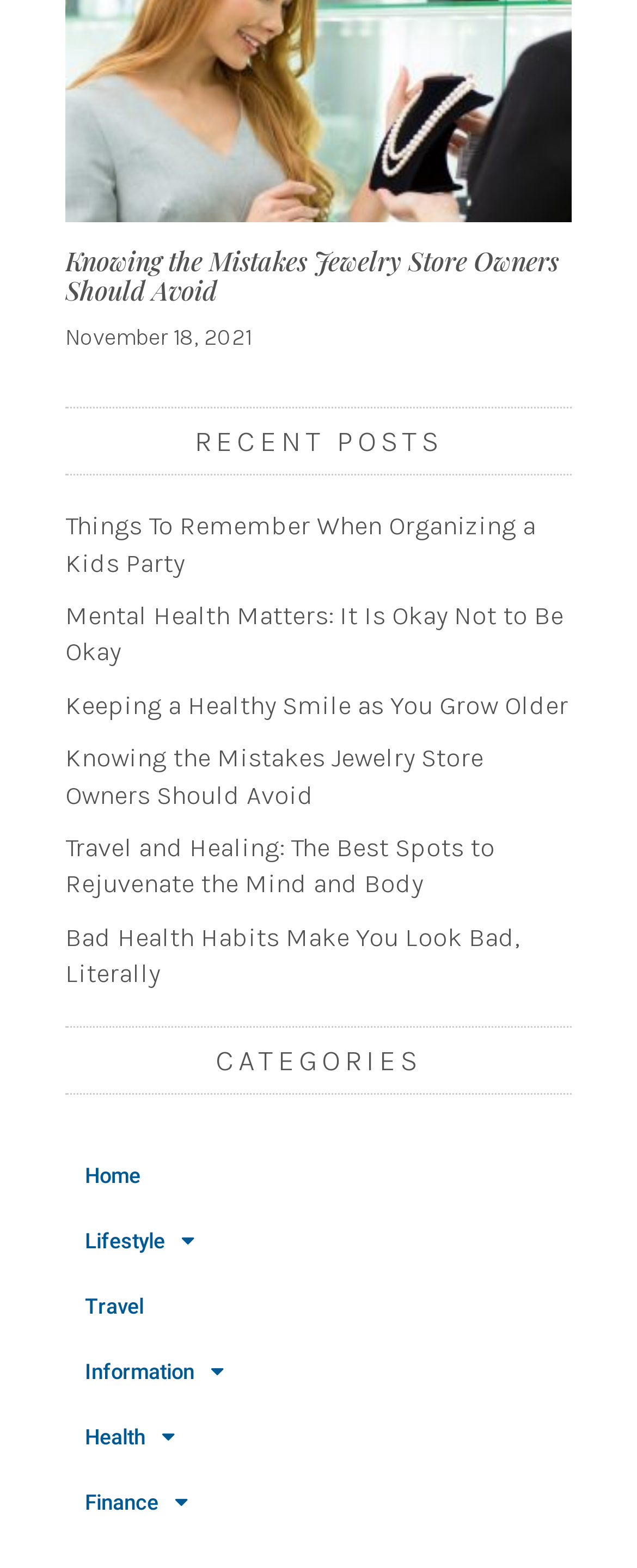Locate the bounding box coordinates of the clickable element to fulfill the following instruction: "Read more posts by Ryan Simpson". Provide the coordinates as four float numbers between 0 and 1 in the format [left, top, right, bottom].

None